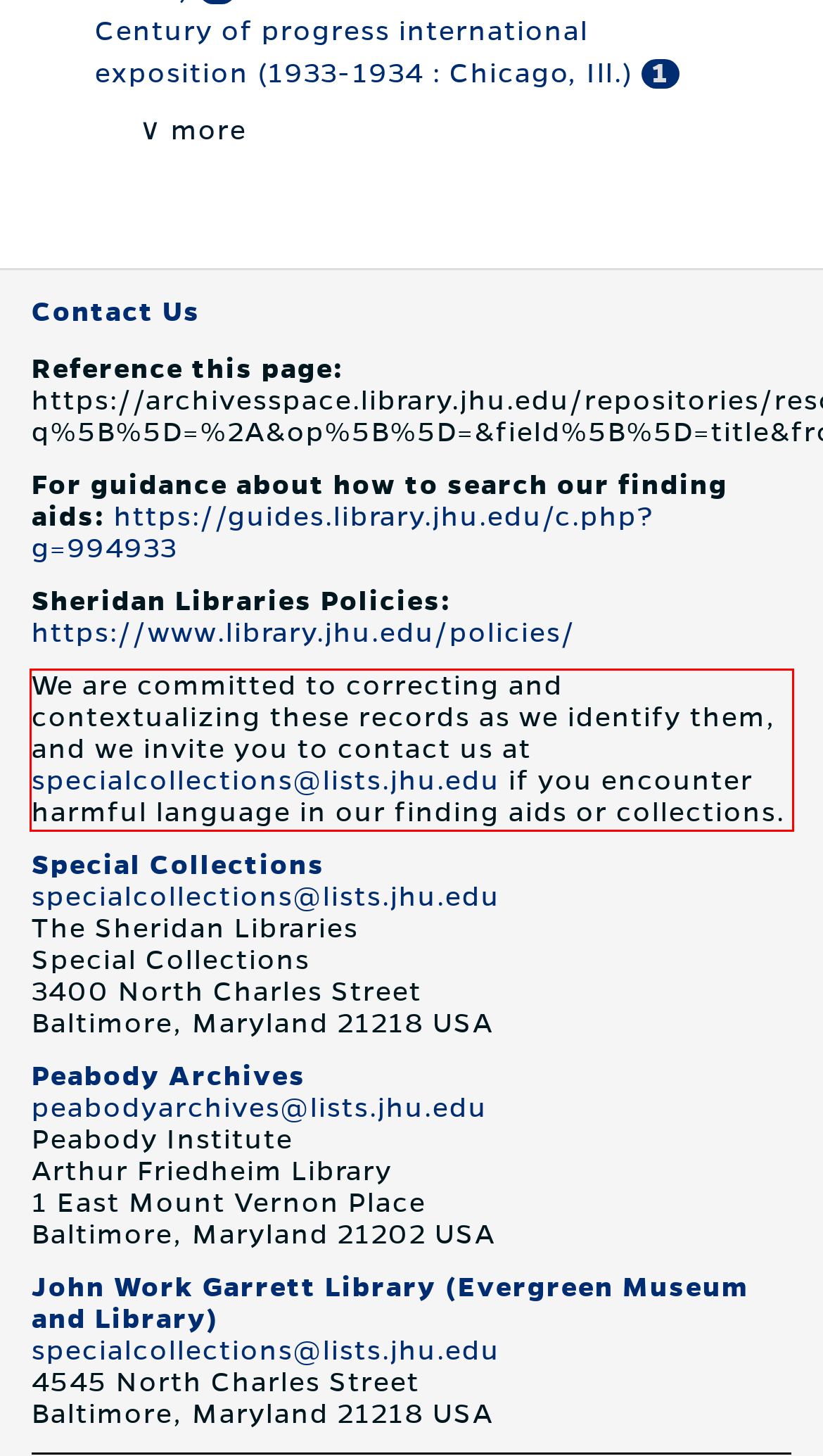Within the screenshot of the webpage, locate the red bounding box and use OCR to identify and provide the text content inside it.

We are committed to correcting and contextualizing these records as we identify them, and we invite you to contact us at specialcollections@lists.jhu.edu if you encounter harmful language in our finding aids or collections.